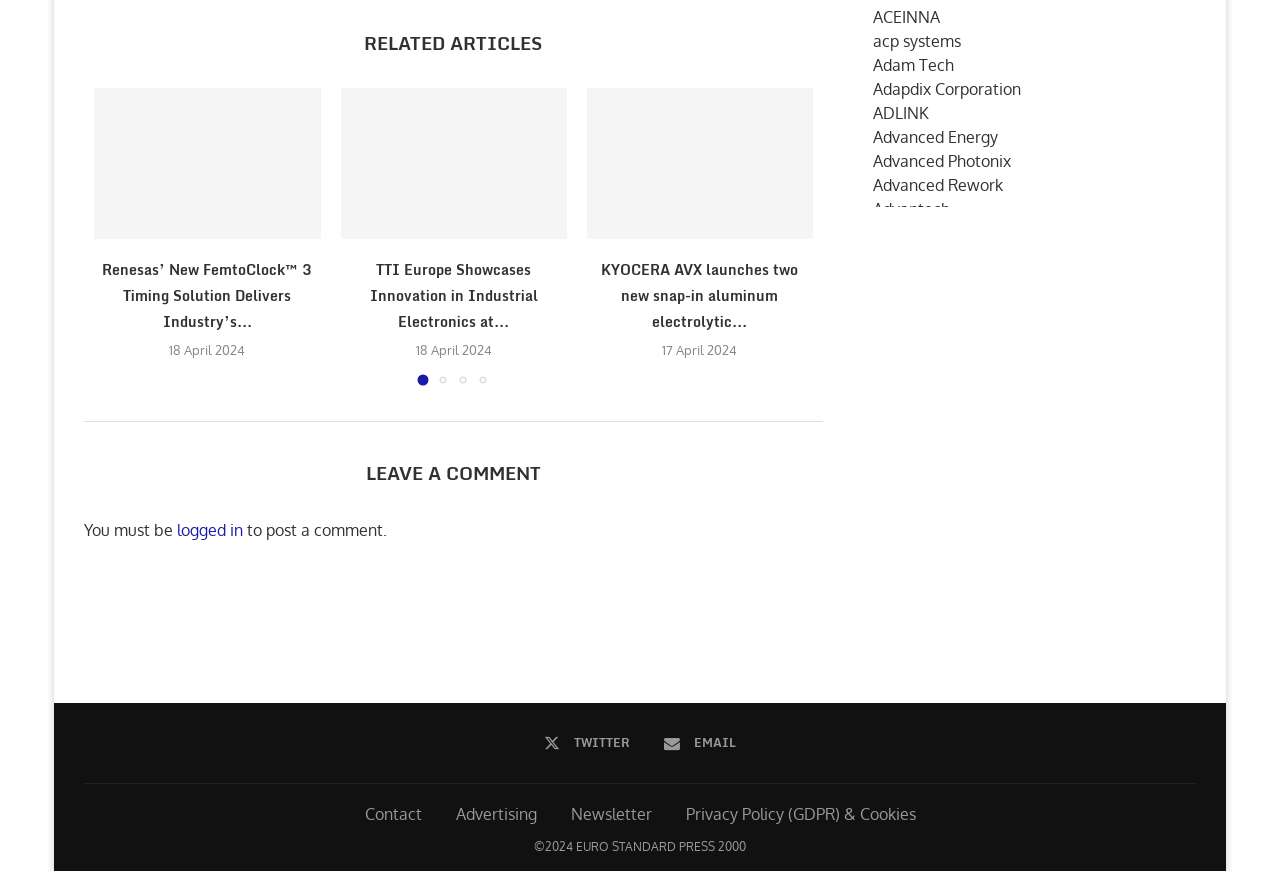Locate the bounding box coordinates of the region to be clicked to comply with the following instruction: "Click on 'Microchip Acquires ADAS and Digital Cockpit Connectivity Pioneer VSI Co. Ltd. to Extend Automotive Networking Market Leadership'". The coordinates must be four float numbers between 0 and 1, in the form [left, top, right, bottom].

[0.651, 0.096, 0.828, 0.269]